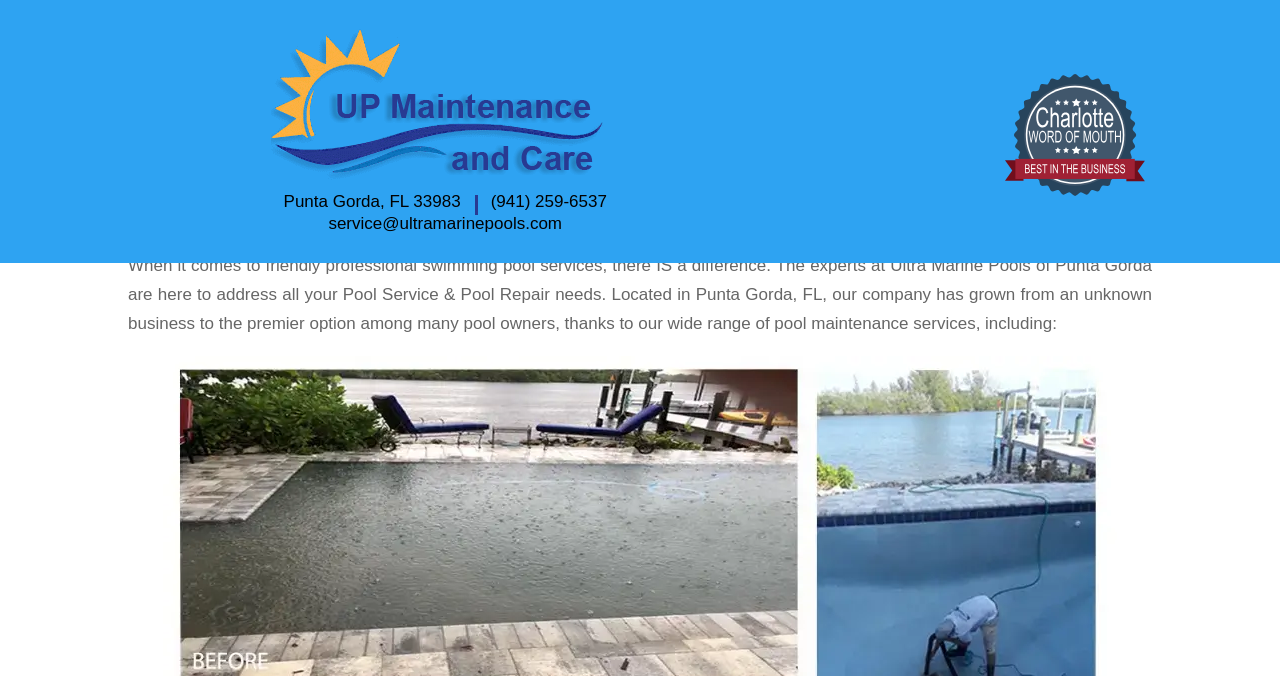Explain the webpage in detail.

The webpage is about Ultra Marine Pools of Punta Gorda, a local pool contractor in Punta Gorda, FL. At the top, there is a logo image of Ultra Marine Pools of Punta Gorda, accompanied by a link with the same name. Below the logo, the address "Punta Gorda, FL 33983" is displayed. 

To the right of the address, there are two links: a phone number "(941) 259-6537" and an email address "service@ultramarinepools.com". 

On the top-right corner, there is a large image that takes up about a quarter of the screen. 

The navigation menu is located at the top, consisting of eight links: "HOME", "ABOUT US", "SERVICES 3", "GALLERY", "TESTIMONIALS", "CONTACT US", "FAQ", and "TIPS". 

Below the navigation menu, there is a search bar that spans almost the entire width of the screen. 

The main content of the webpage starts with a heading "More About the Pool Services in Punta Gorda, FL We Provide". Below the heading, there is a paragraph of text that describes the services provided by Ultra Marine Pools of Punta Gorda, including pool maintenance and repair.